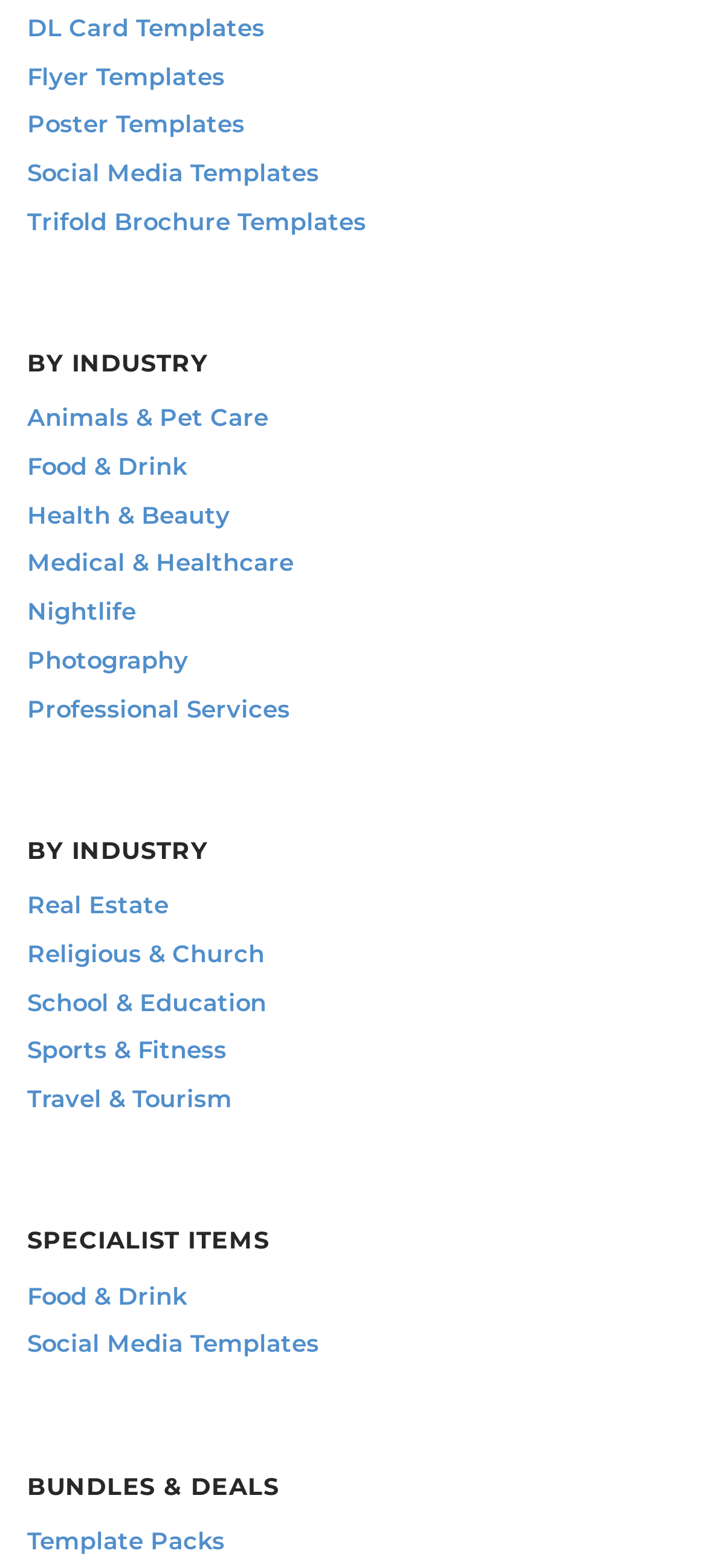Locate the bounding box coordinates of the element that should be clicked to execute the following instruction: "Check out Template Packs".

[0.038, 0.973, 0.318, 0.992]